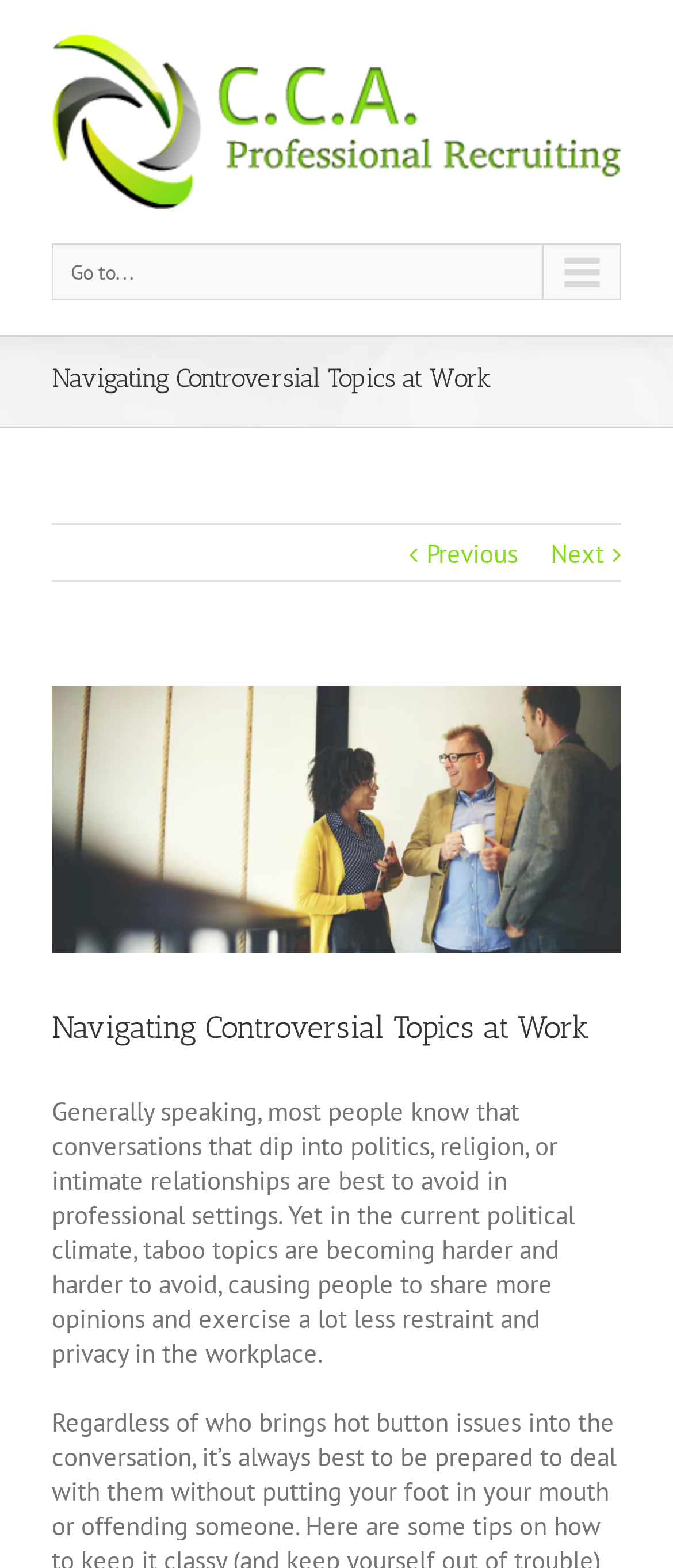Generate a thorough explanation of the webpage's elements.

The webpage is titled "CCA Professional Recruiting – Navigating Controversial Topics at Work" and features a prominent link with the same text at the top left corner. Below this link, there is a small image with the same text. To the right of the image, there is a "Go to..." text. 

Underneath, there is a table with a heading "Navigating Controversial Topics at Work" that spans across most of the page width. 

On the right side of the page, there are two navigation links, "Previous" and "Next", positioned horizontally next to each other. 

Further down, there is another link that spans across most of the page width, but its text is not specified. 

Below this link, there is a heading "Navigating Controversial Topics at Work" again, which is followed by a block of text that discusses the importance of avoiding conversations about politics, religion, and intimate relationships in professional settings, and how this is becoming increasingly difficult in the current political climate.